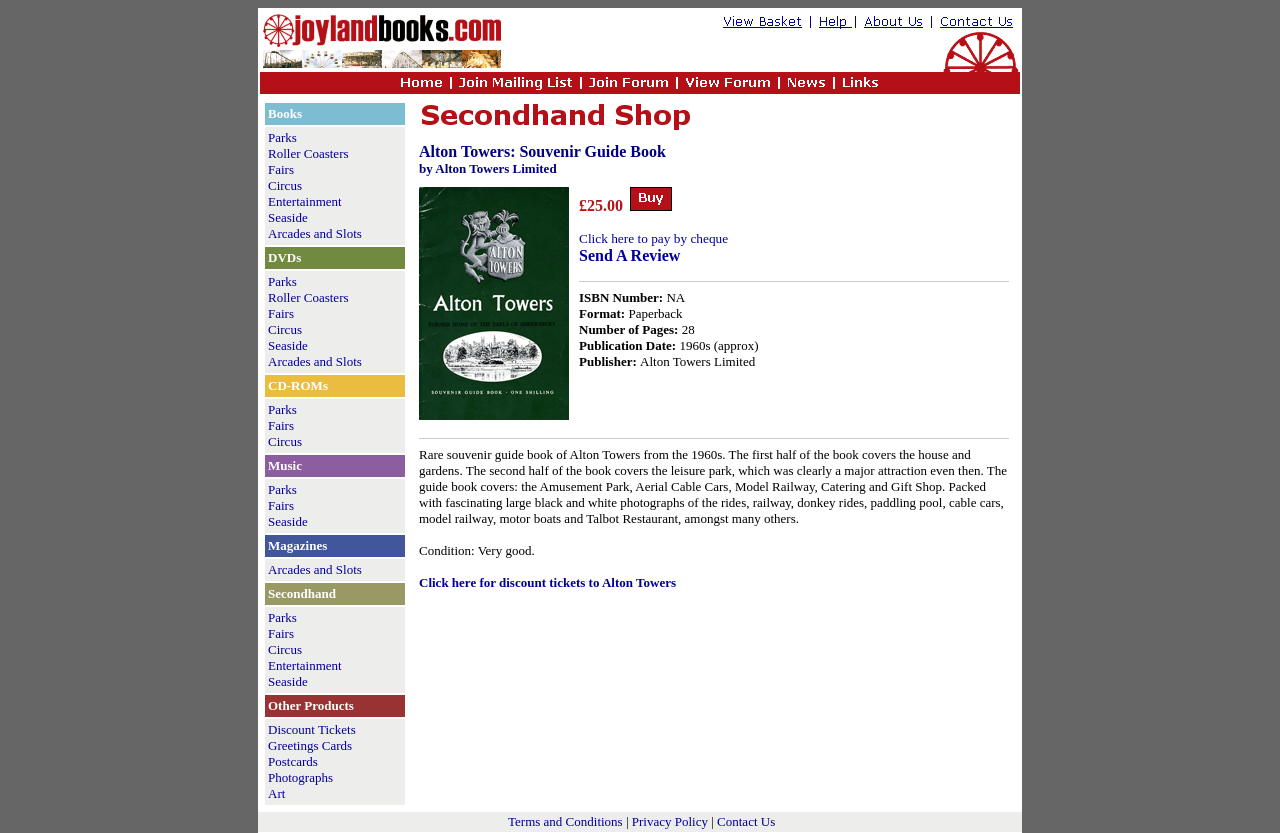What is the condition of the Alton Towers souvenir guide book?
Please provide a comprehensive and detailed answer to the question.

The condition of the Alton Towers souvenir guide book can be found in the text description of the book, which mentions 'Condition: Very good'.